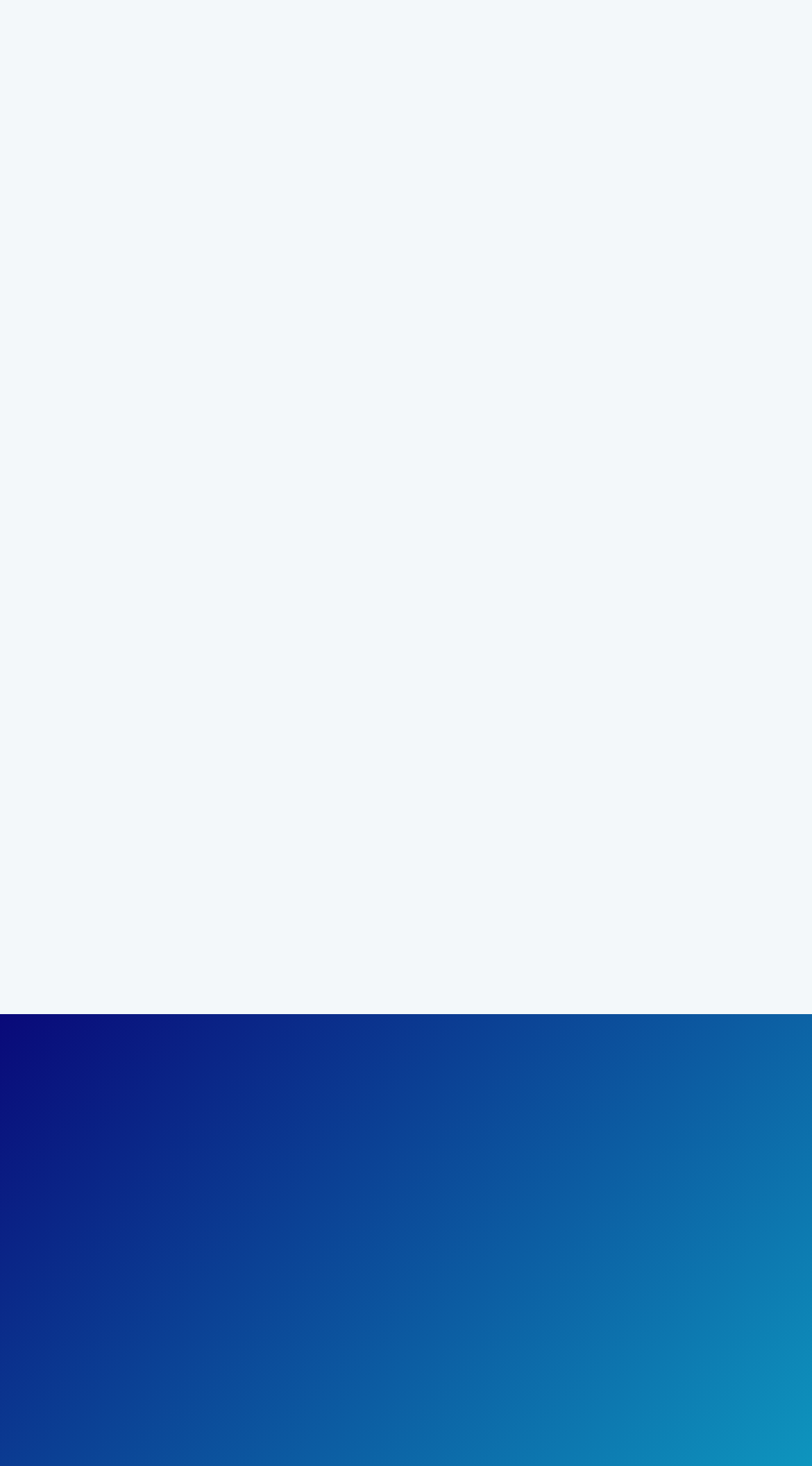Predict the bounding box coordinates for the UI element described as: "Backpacking". The coordinates should be four float numbers between 0 and 1, presented as [left, top, right, bottom].

[0.038, 0.29, 0.313, 0.319]